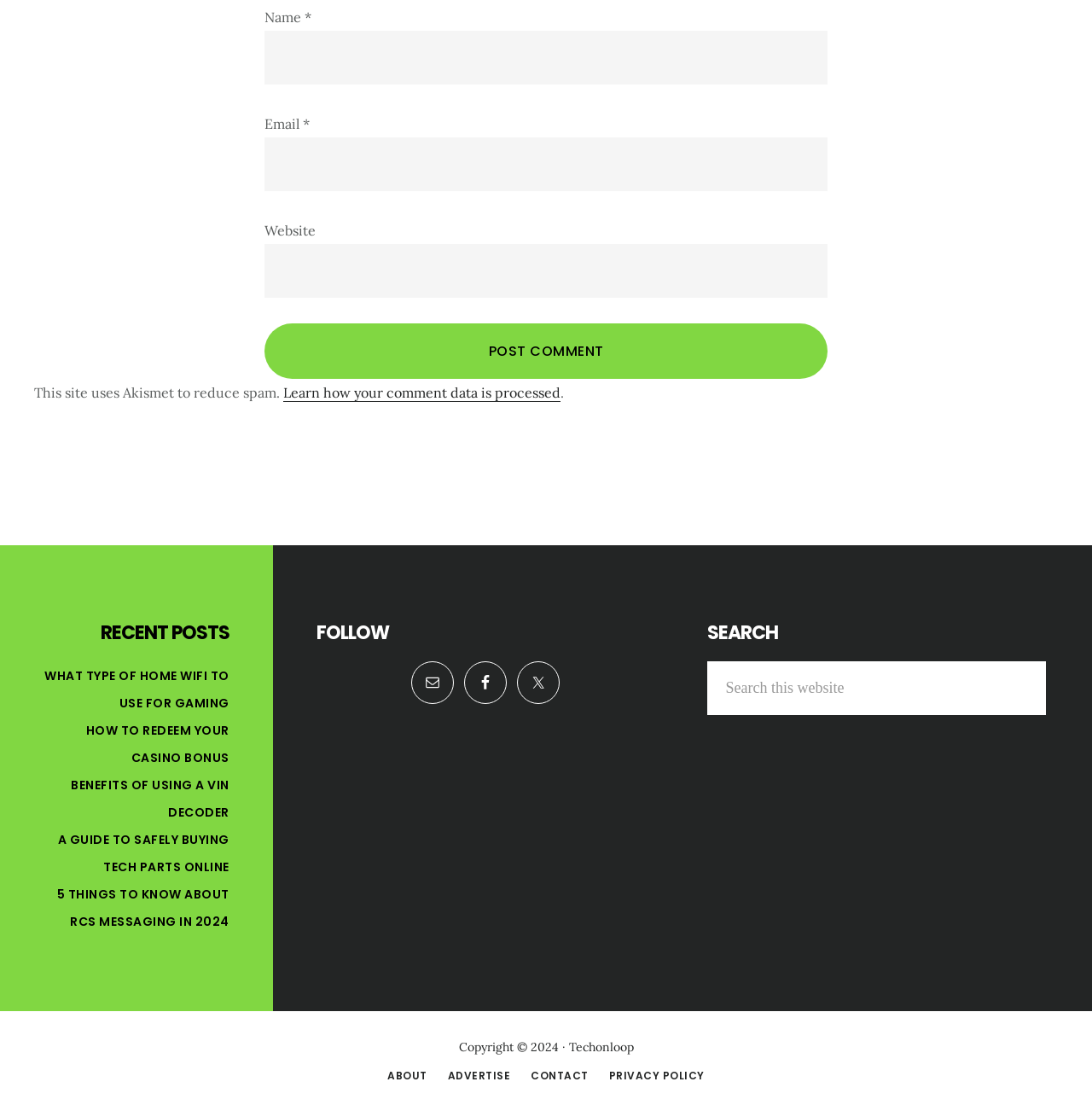Provide the bounding box coordinates for the area that should be clicked to complete the instruction: "Click the Post Comment button".

[0.242, 0.293, 0.758, 0.343]